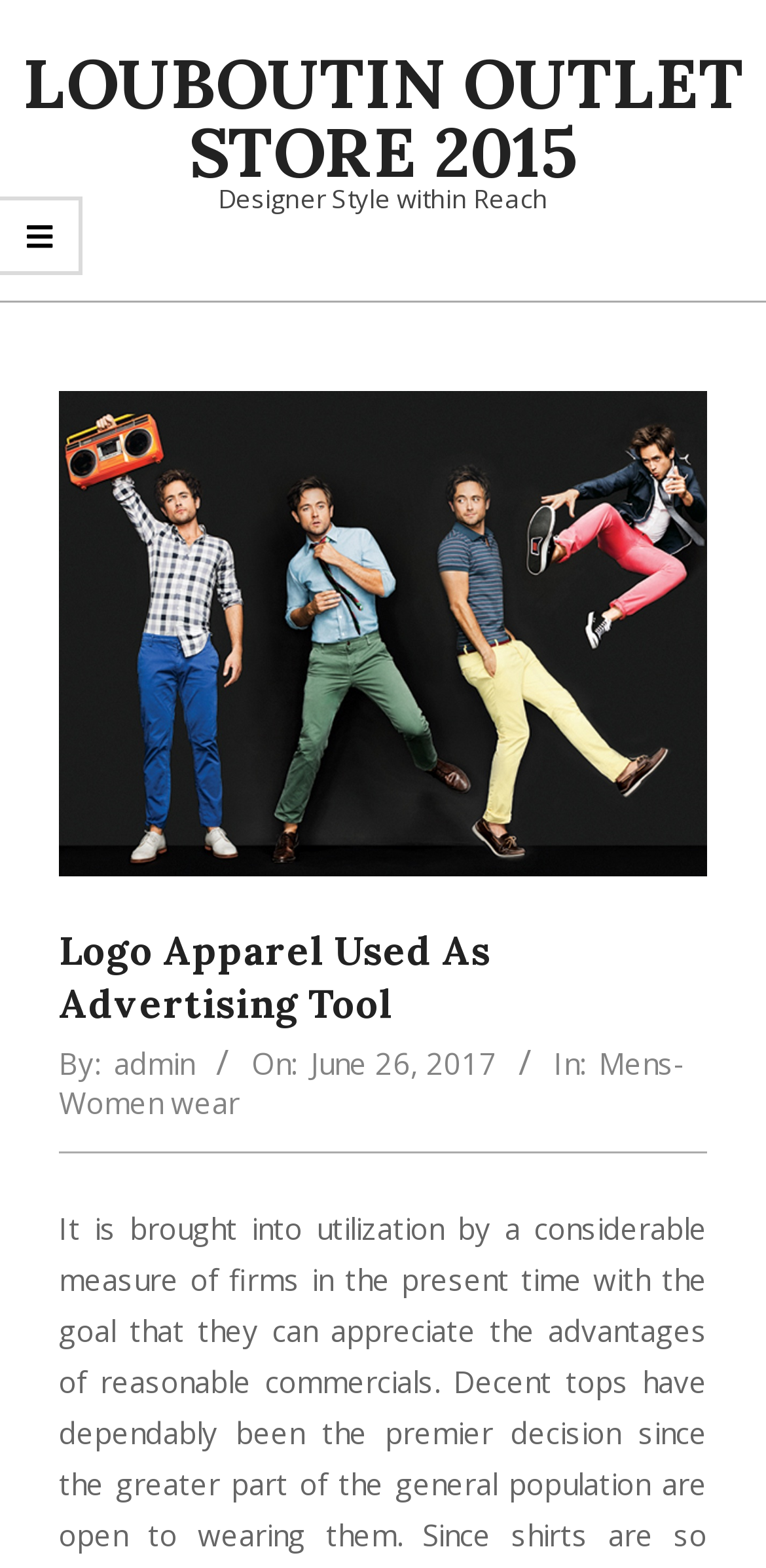Create a detailed summary of the webpage's content and design.

The webpage appears to be a blog post or article page. At the top, there is a prominent link "LOUBOUTIN OUTLET STORE 2015" that spans almost the entire width of the page. Below this link, there is a short phrase "Designer Style within Reach" in a static text element.

On the left side of the page, there is a small icon represented by the Unicode character "\uf0c9". Below this icon, there is a heading that reads "Logo Apparel Used As Advertising Tool", which takes up a significant portion of the page.

Under the heading, there is a section that displays metadata about the article. This section includes the author's name "admin", the publication date and time "Monday, June 26, 2017, 6:04 am", and the category "Mens-Women wear". These elements are arranged horizontally, with the author's name on the left, followed by the publication date and time, and then the category on the right.

There are no images on the page, but the presence of the Unicode character "\uf0c9" suggests that there might be an icon or a symbol displayed on the page. Overall, the page appears to be a simple blog post or article page with a focus on the content rather than visual elements.